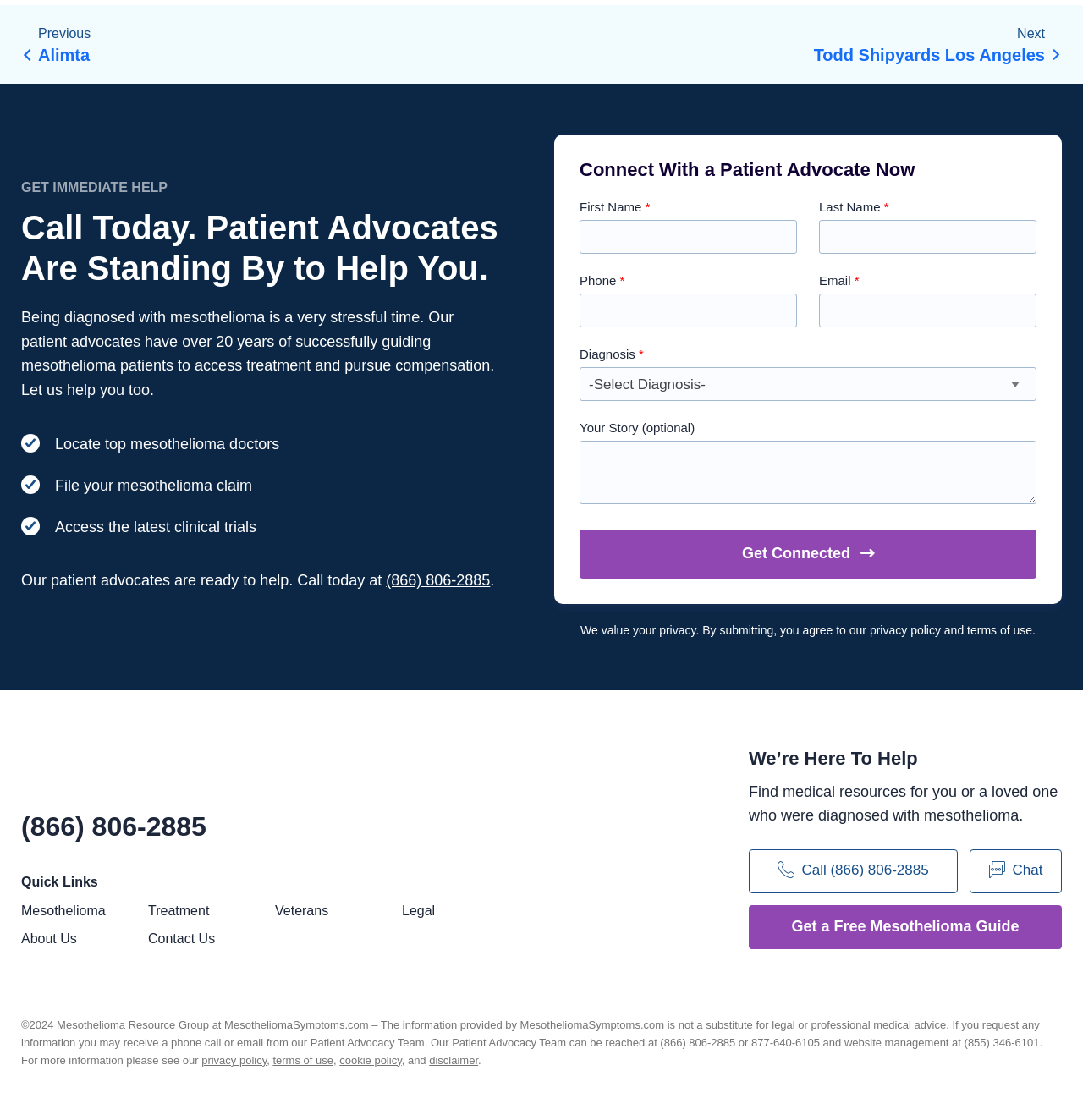What can patient advocates help with?
Based on the screenshot, provide a one-word or short-phrase response.

accessing treatment and pursuing compensation